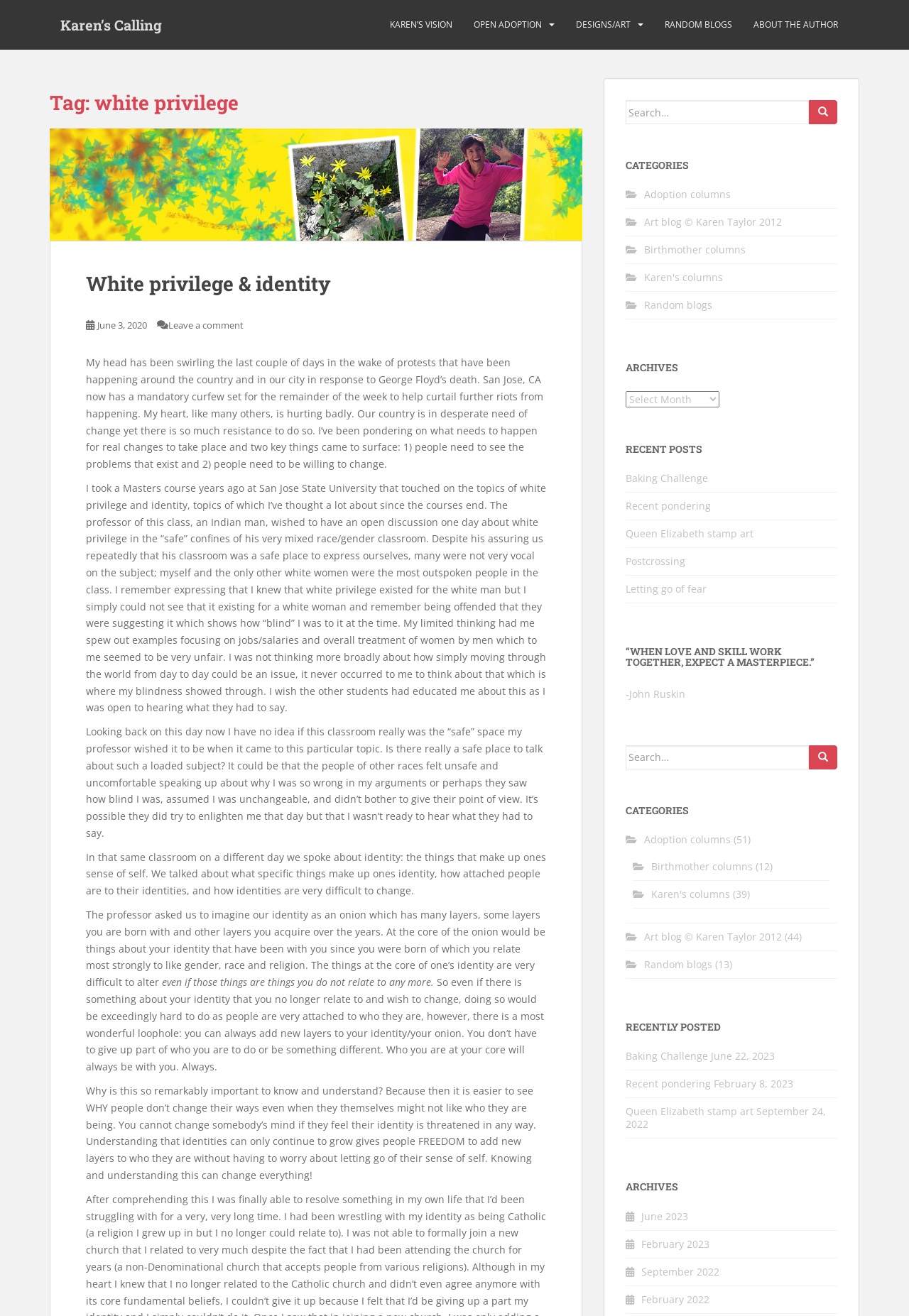Locate the bounding box of the UI element described by: "June 3, 2020June 4, 2020" in the given webpage screenshot.

[0.107, 0.242, 0.162, 0.252]